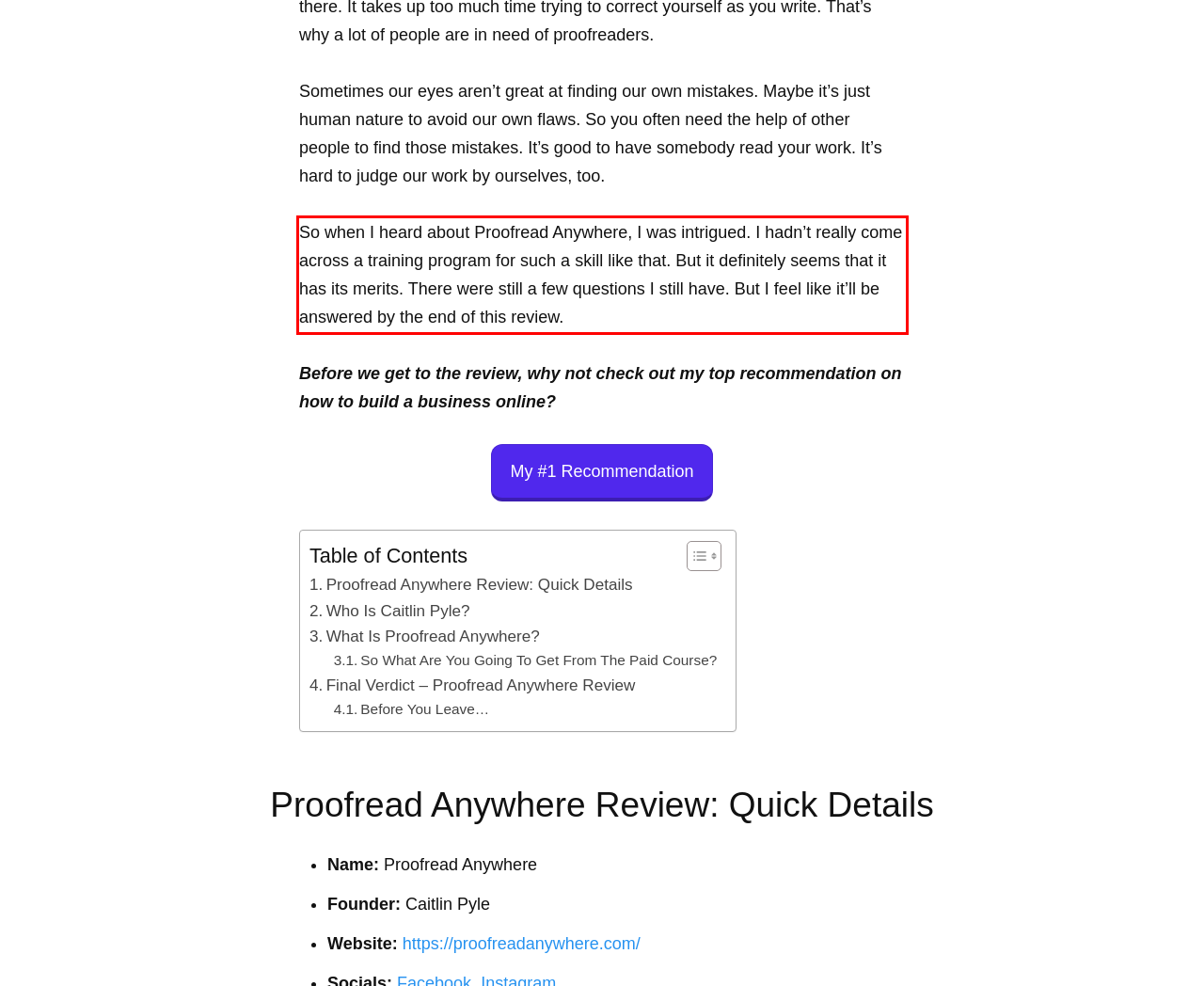Given a screenshot of a webpage containing a red bounding box, perform OCR on the text within this red bounding box and provide the text content.

So when I heard about Proofread Anywhere, I was intrigued. I hadn’t really come across a training program for such a skill like that. But it definitely seems that it has its merits. There were still a few questions I still have. But I feel like it’ll be answered by the end of this review.